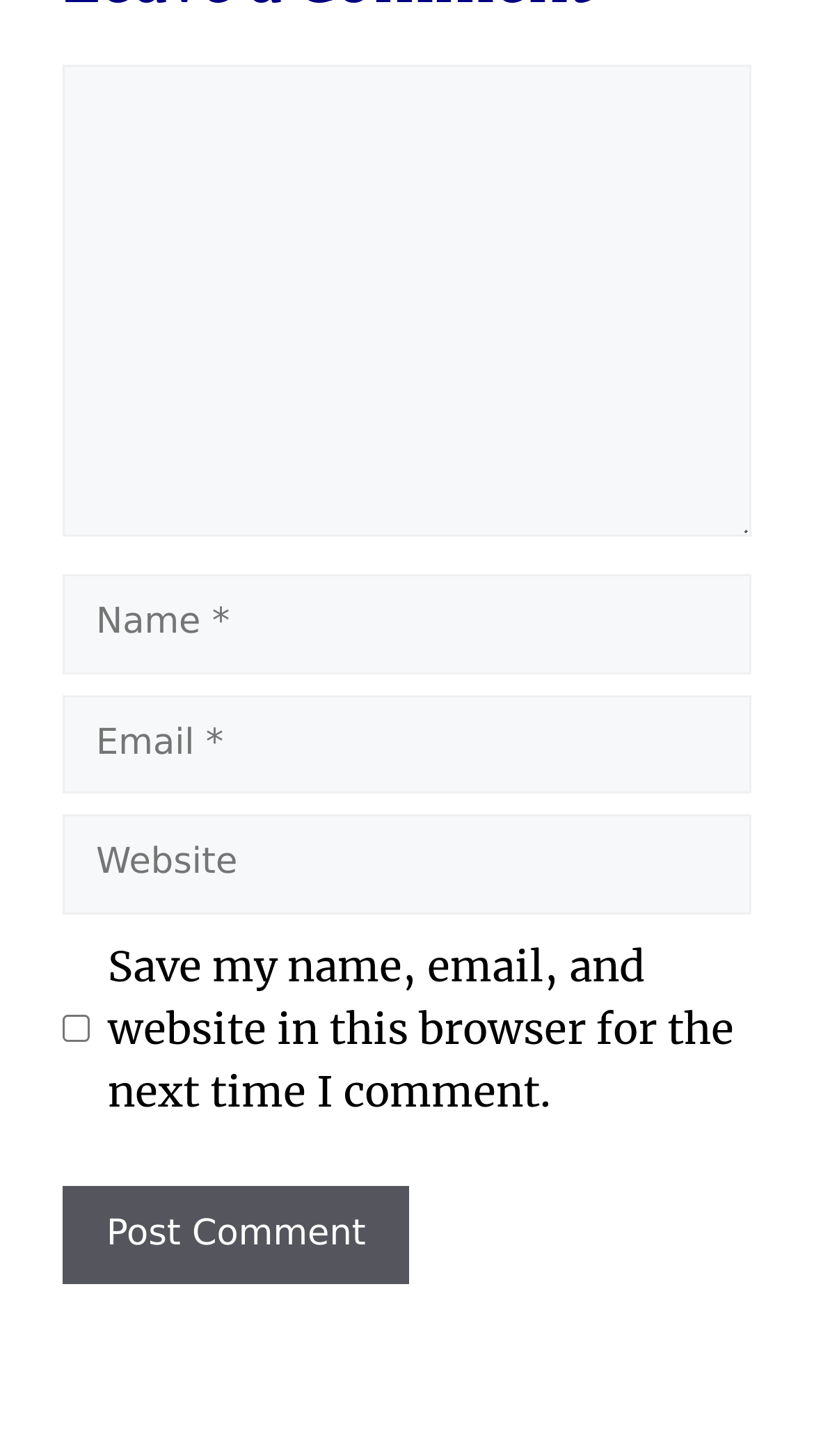Extract the bounding box of the UI element described as: "title="LCP makes five new appointments"".

None